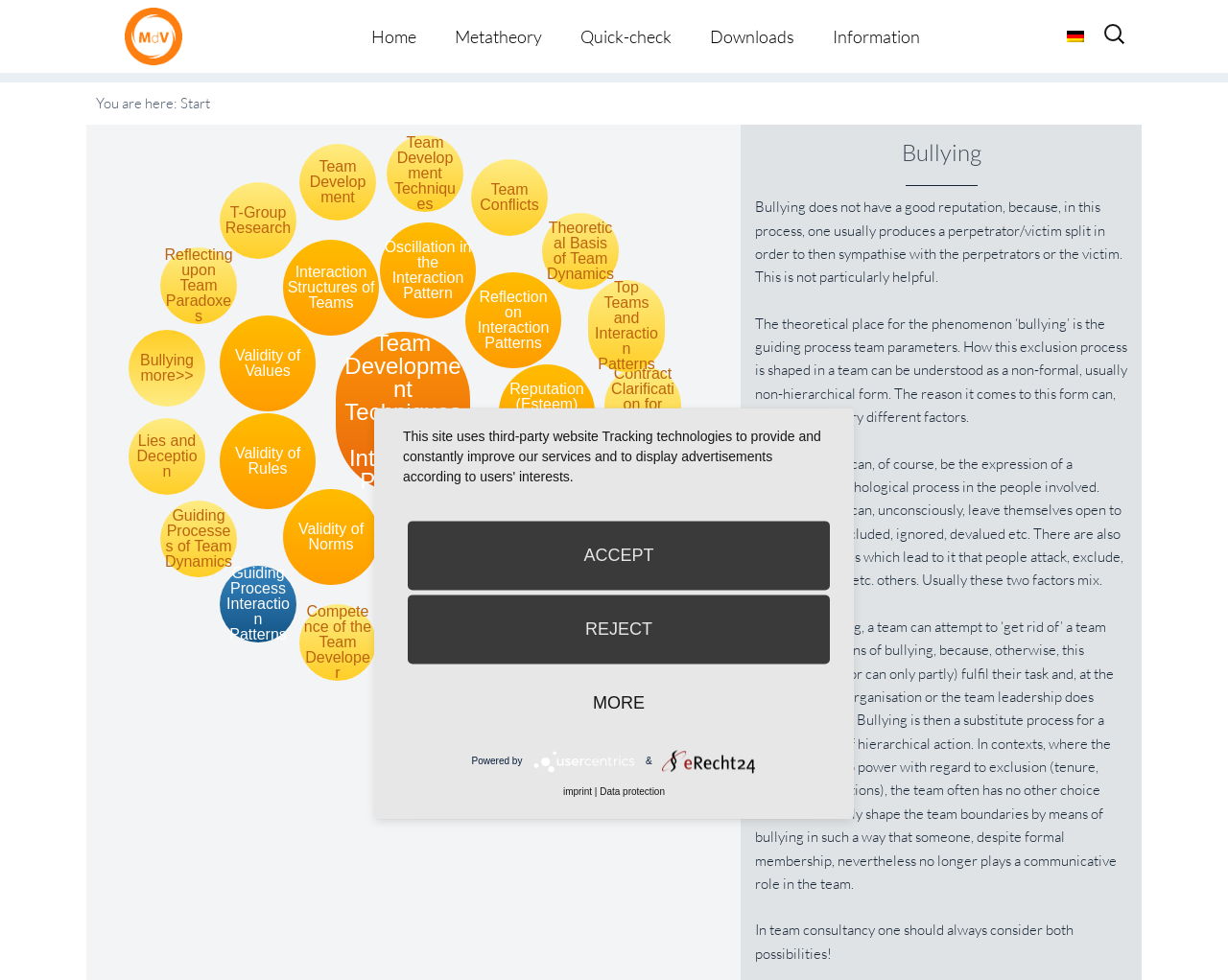Provide the bounding box coordinates of the HTML element described as: "Downloads". The bounding box coordinates should be four float numbers between 0 and 1, i.e., [left, top, right, bottom].

[0.562, 0.0, 0.662, 0.074]